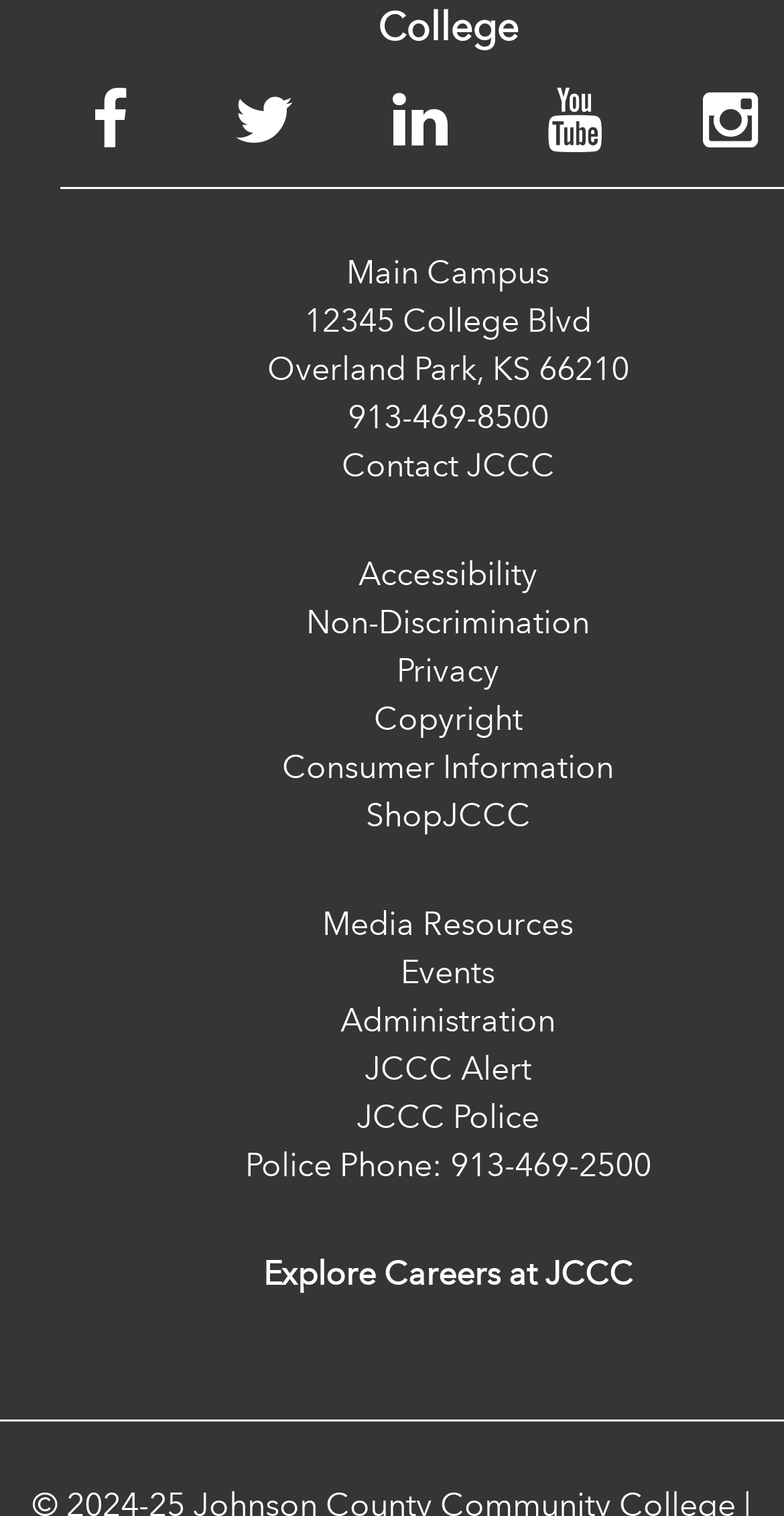What is the relationship between the 'Police Phone' and 'JCCC Police' links?
Provide a detailed answer to the question, using the image to inform your response.

I found that the 'Police Phone' link and the 'JCCC Police' link are located near each other on the webpage, and they both contain the word 'Police'. This suggests that they are related, possibly providing contact information for the JCCC police department.